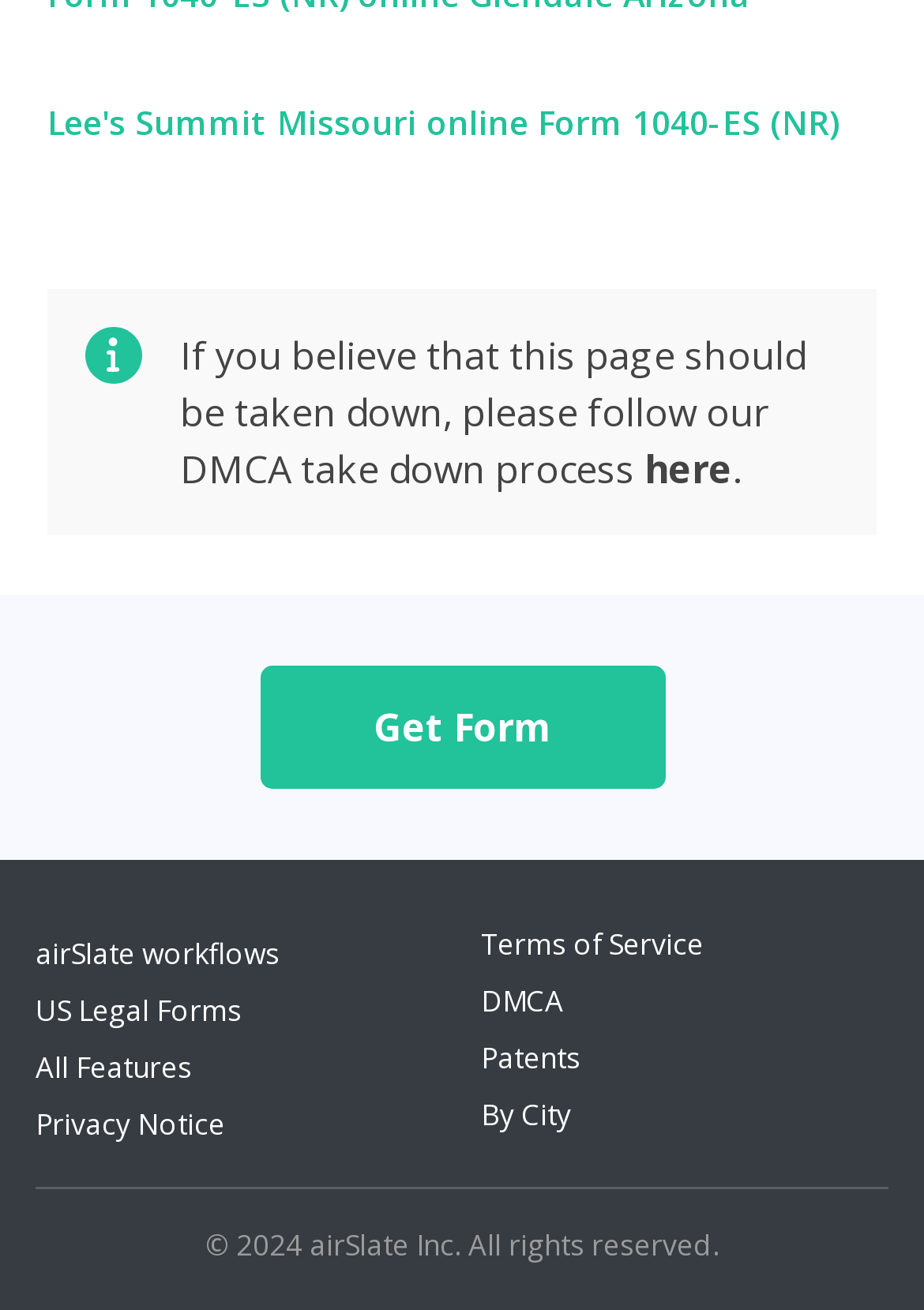Answer the following inquiry with a single word or phrase:
What is the year of the copyright notice?

2024